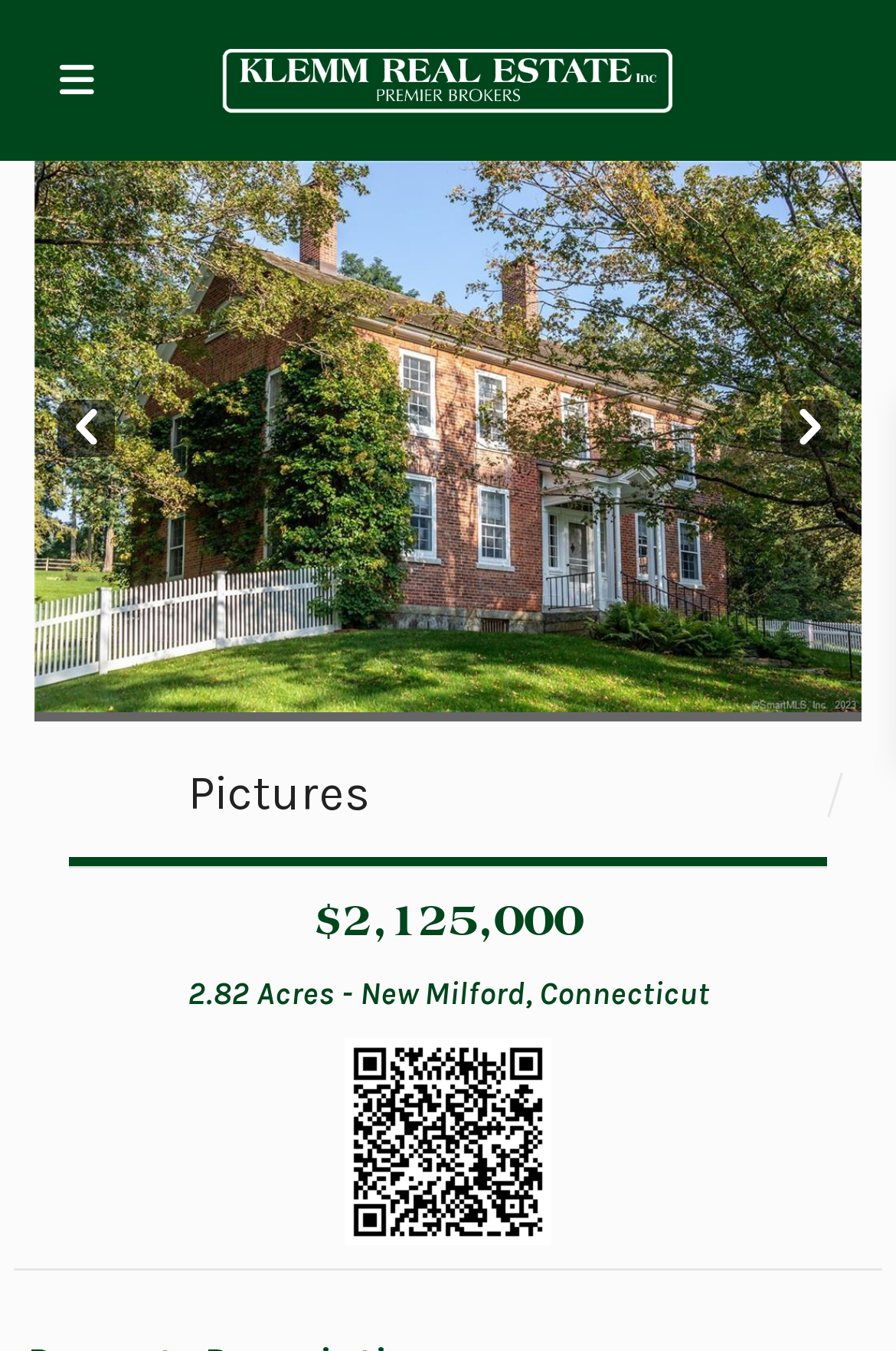Give a one-word or one-phrase response to the question: 
What is the price of the property?

$2,125,000